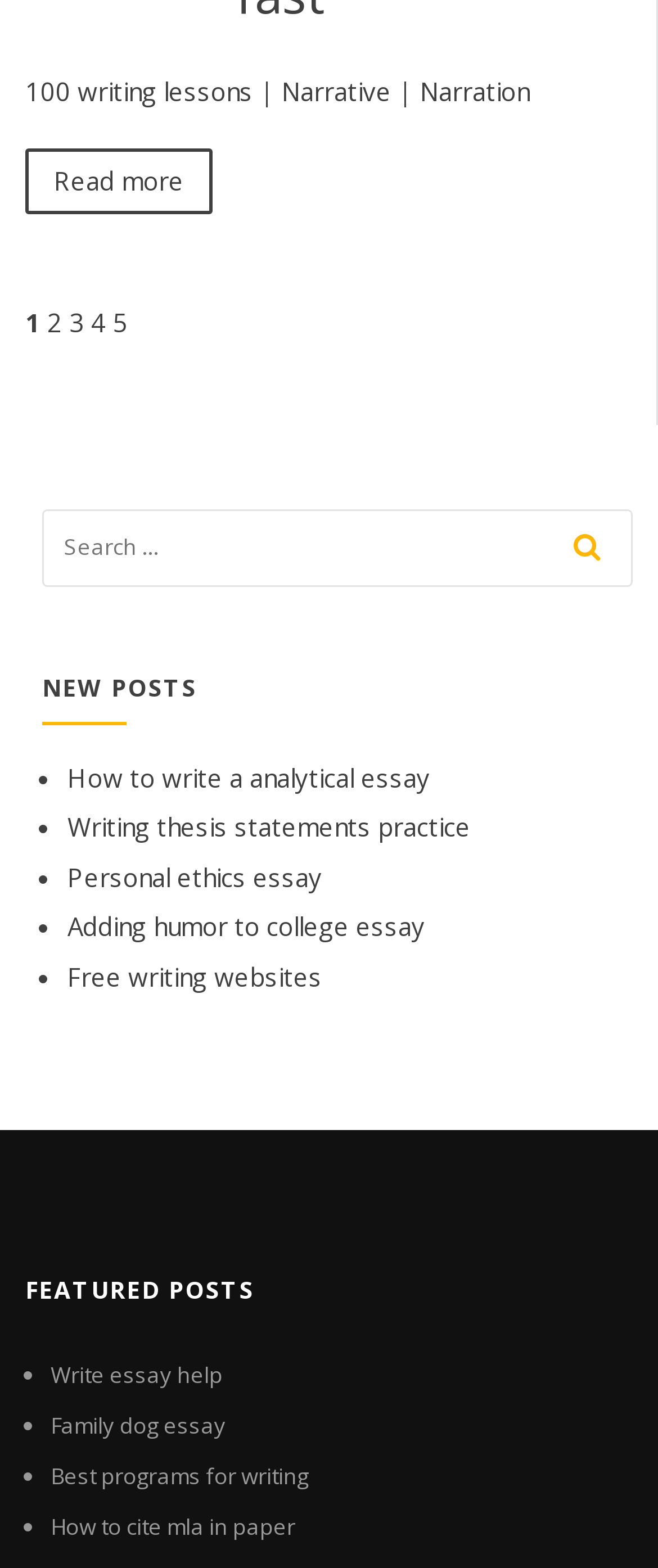Determine the bounding box coordinates for the element that should be clicked to follow this instruction: "Click on 'Read more'". The coordinates should be given as four float numbers between 0 and 1, in the format [left, top, right, bottom].

[0.038, 0.095, 0.323, 0.137]